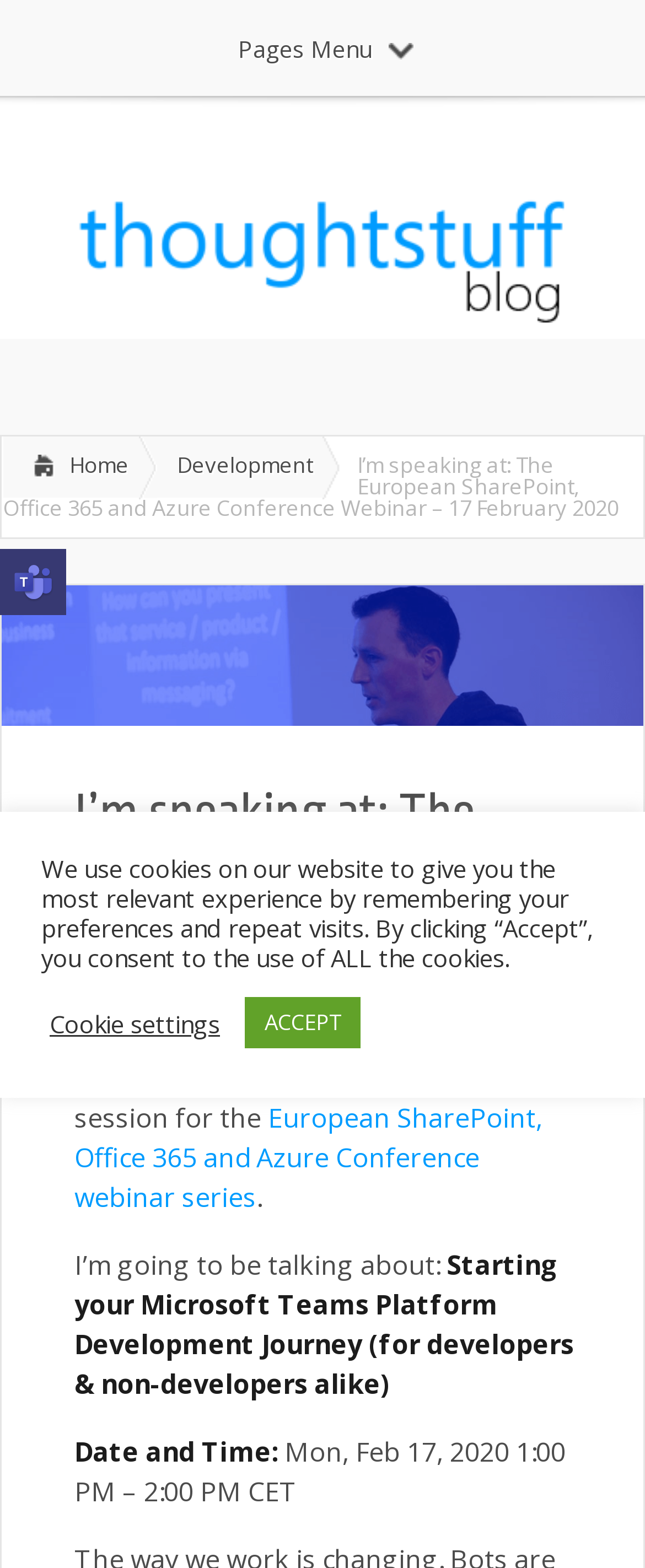Specify the bounding box coordinates (top-left x, top-left y, bottom-right x, bottom-right y) of the UI element in the screenshot that matches this description: alt="Share to Microsoft Teams"

[0.013, 0.369, 0.09, 0.392]